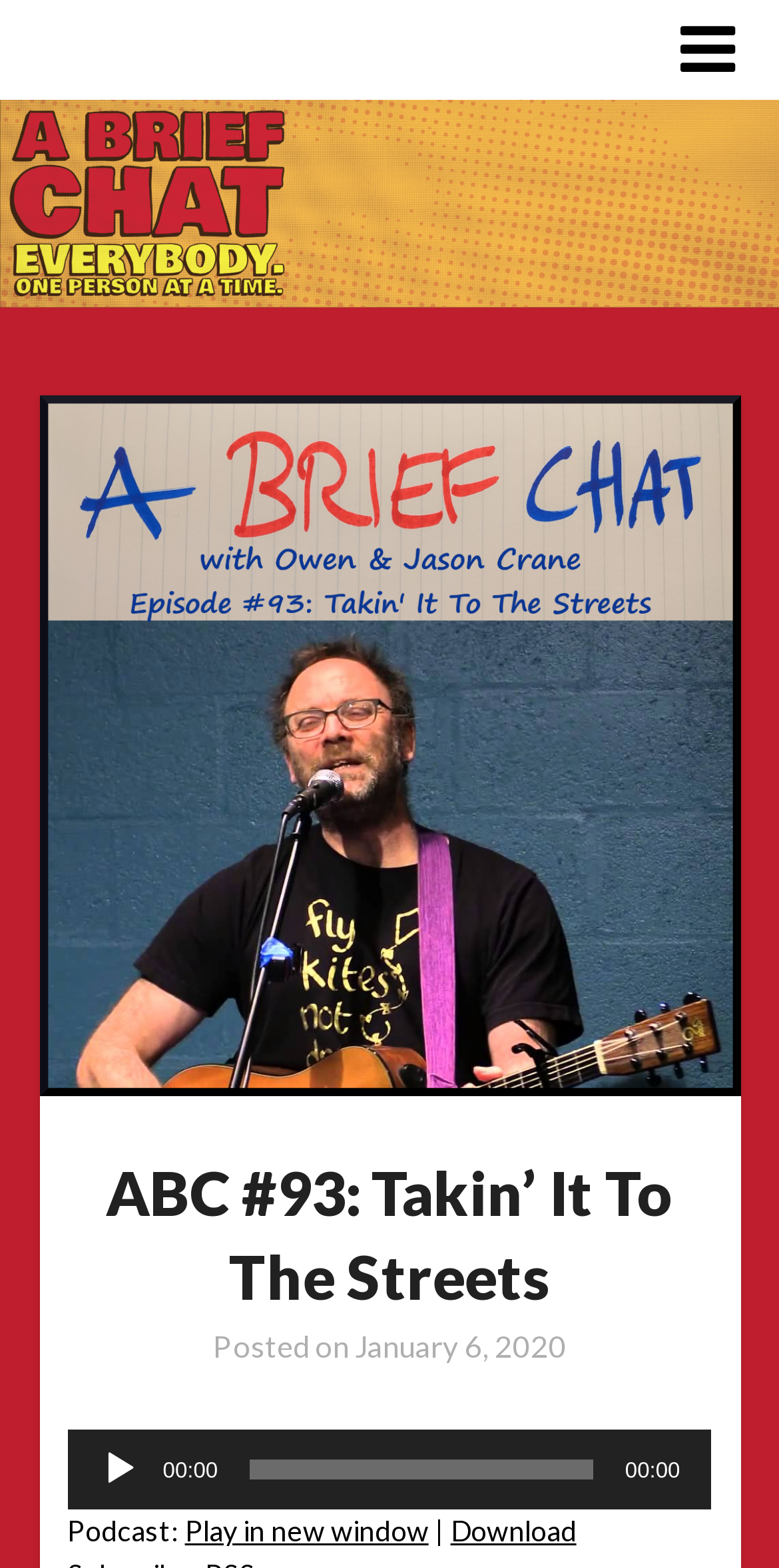What is the current time of the audio player?
Answer the question with as much detail as possible.

I found the current time of the audio player by looking at the timer below the 'Audio Player' header, which displays '00:00'.